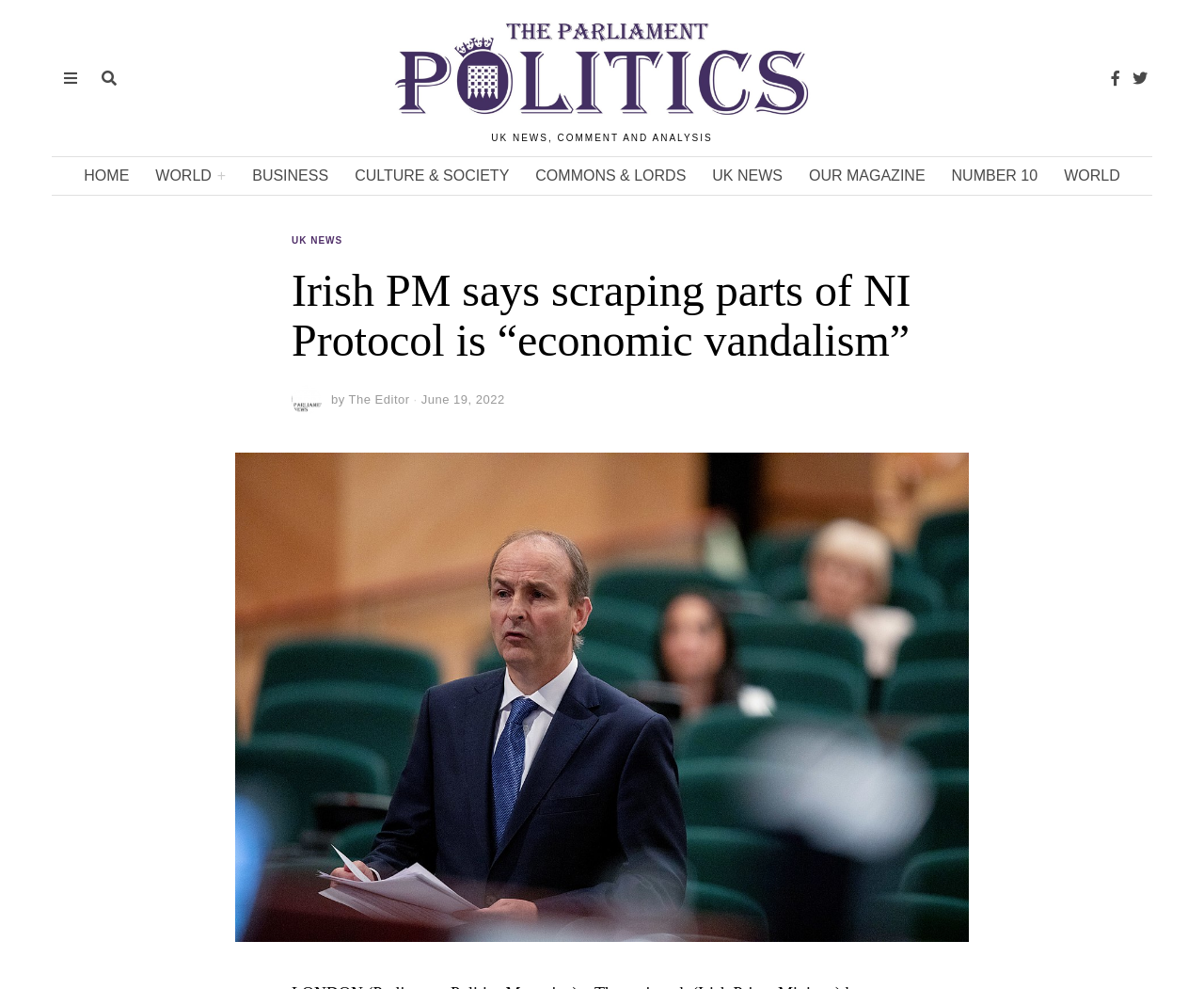Identify the bounding box coordinates of the clickable region required to complete the instruction: "Go to WORLD+". The coordinates should be given as four float numbers within the range of 0 and 1, i.e., [left, top, right, bottom].

[0.118, 0.159, 0.199, 0.197]